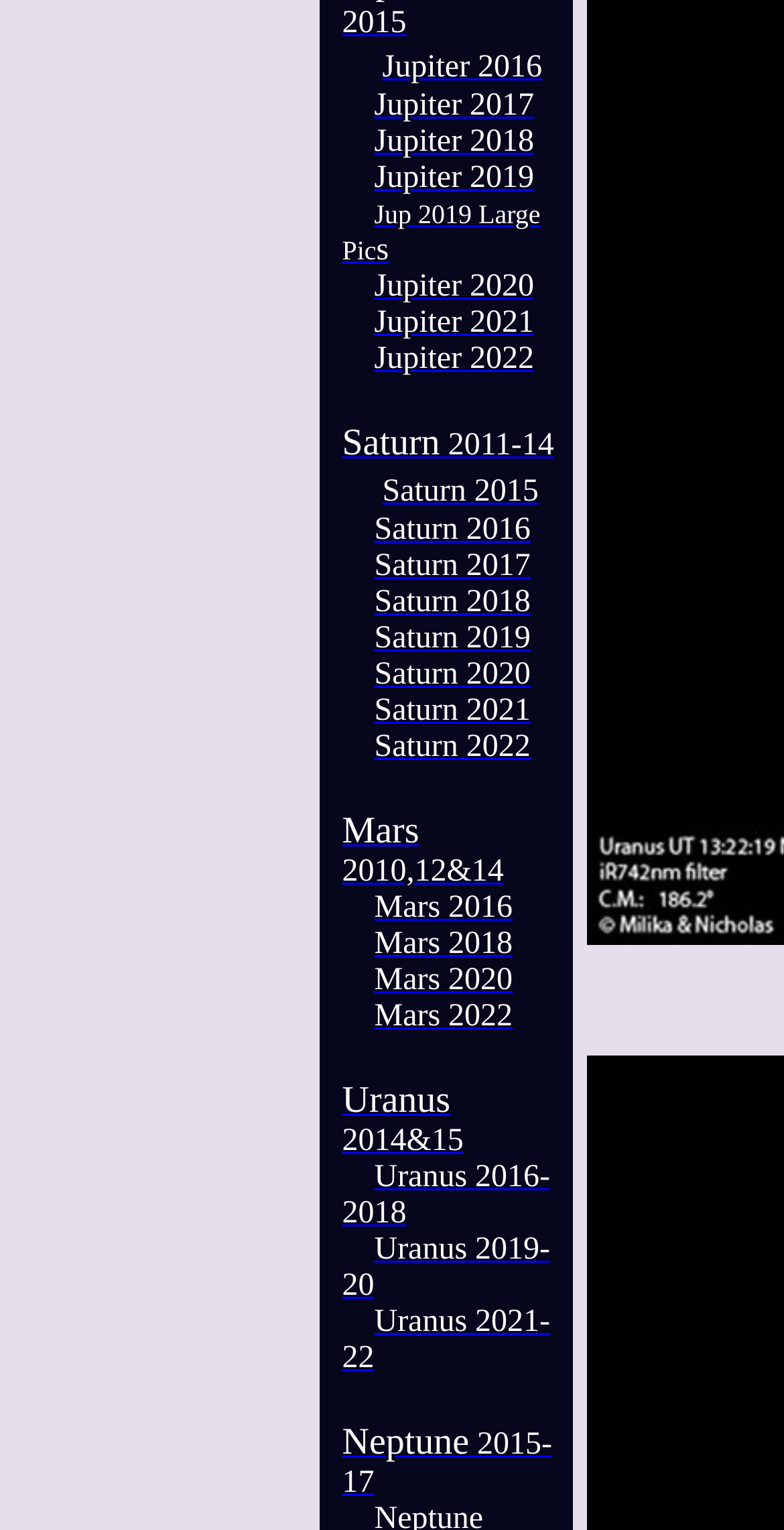Identify the bounding box of the UI element that matches this description: "Jup 2019 Large Pics".

[0.436, 0.129, 0.689, 0.175]